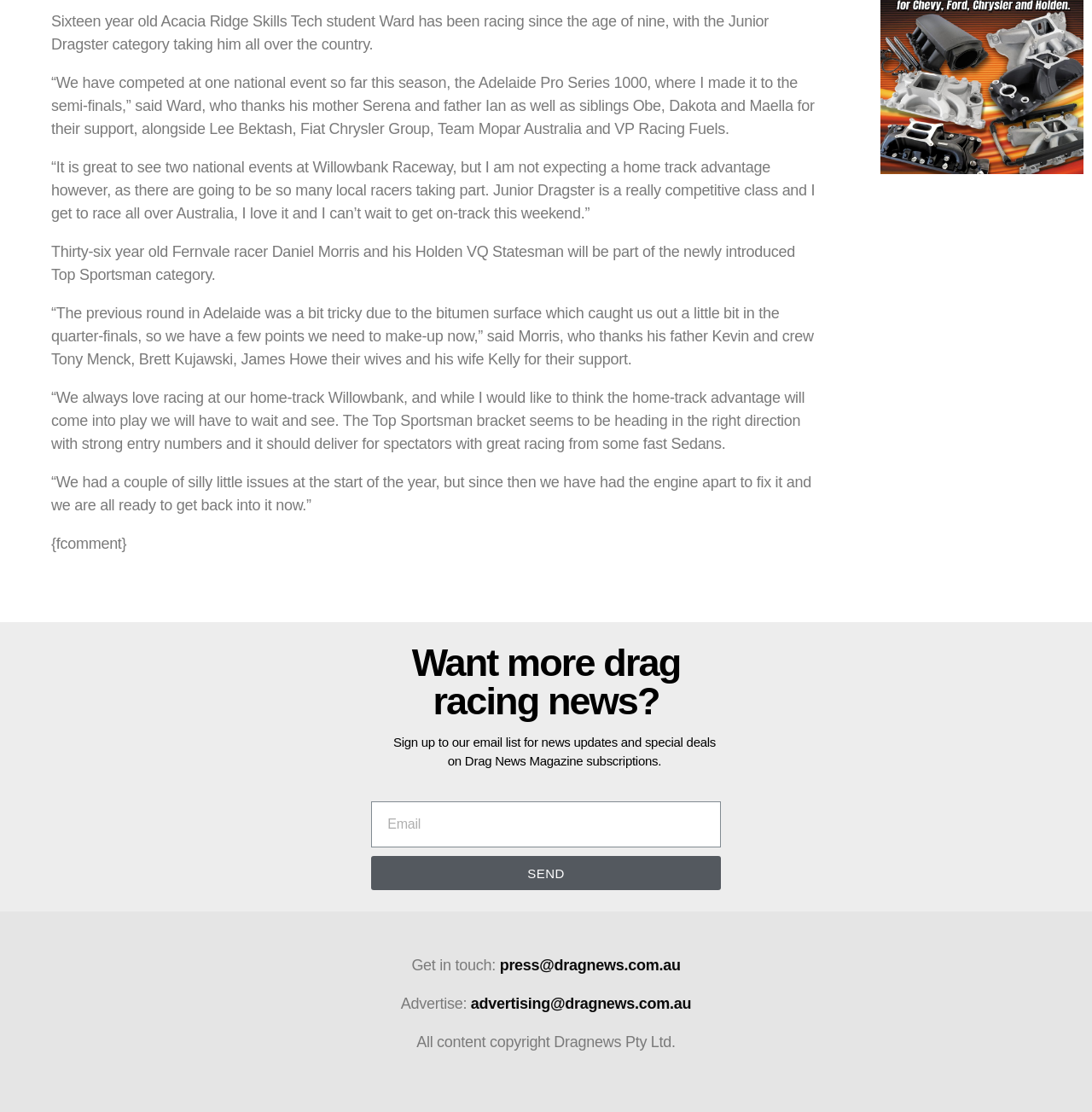What is the name of the magazine?
Refer to the image and provide a detailed answer to the question.

The StaticText element with bounding box coordinates [0.36, 0.661, 0.656, 0.691] mentions news updates and special deals on Drag News Magazine subscriptions, indicating that Drag News Magazine is the name of the magazine.